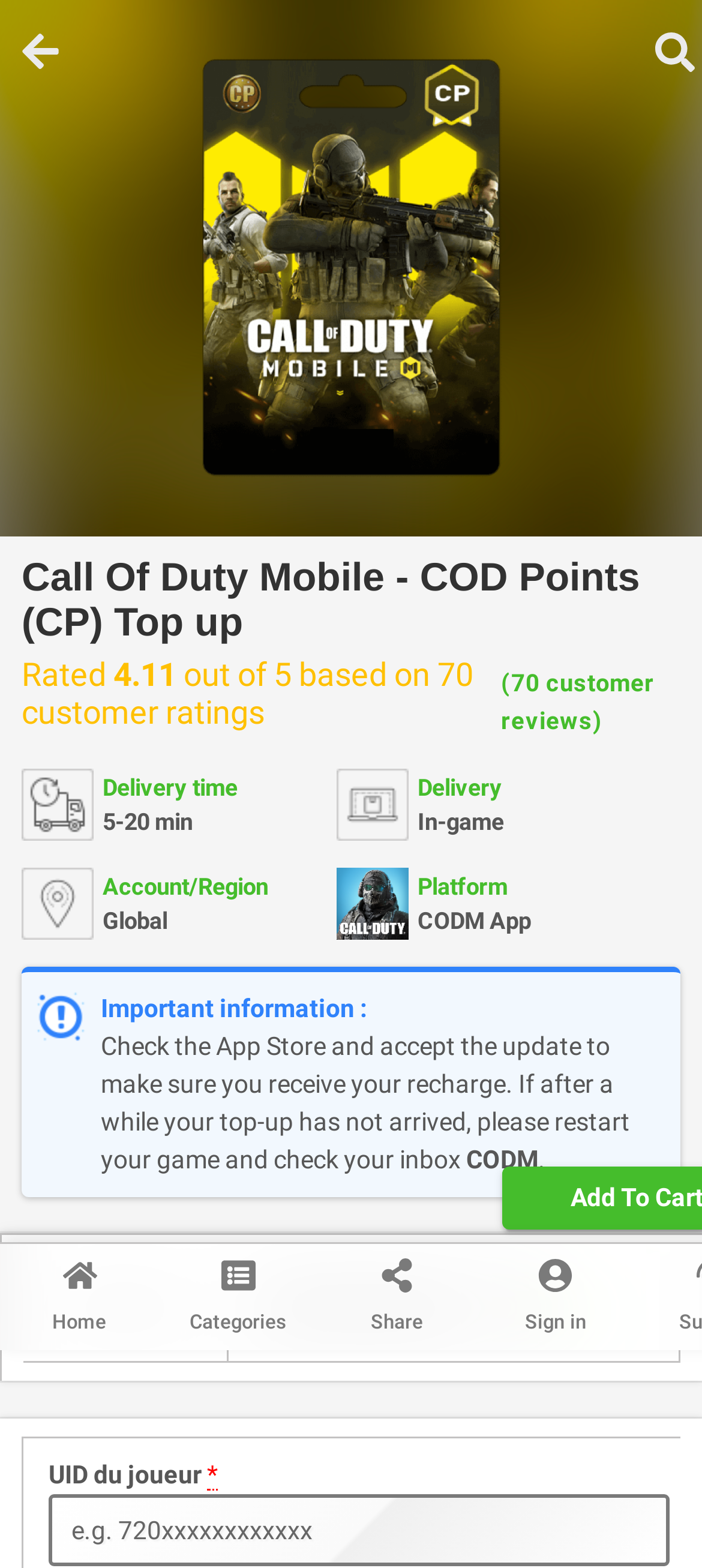What is the purpose of the 'Clear' button?
Provide a detailed and well-explained answer to the question.

I found the purpose of the 'Clear' button by looking at its location near the combobox for selecting the recharge quantity and the static text 'Call Of Duty Mobile - COD Points (CP) Recharge quantity'.